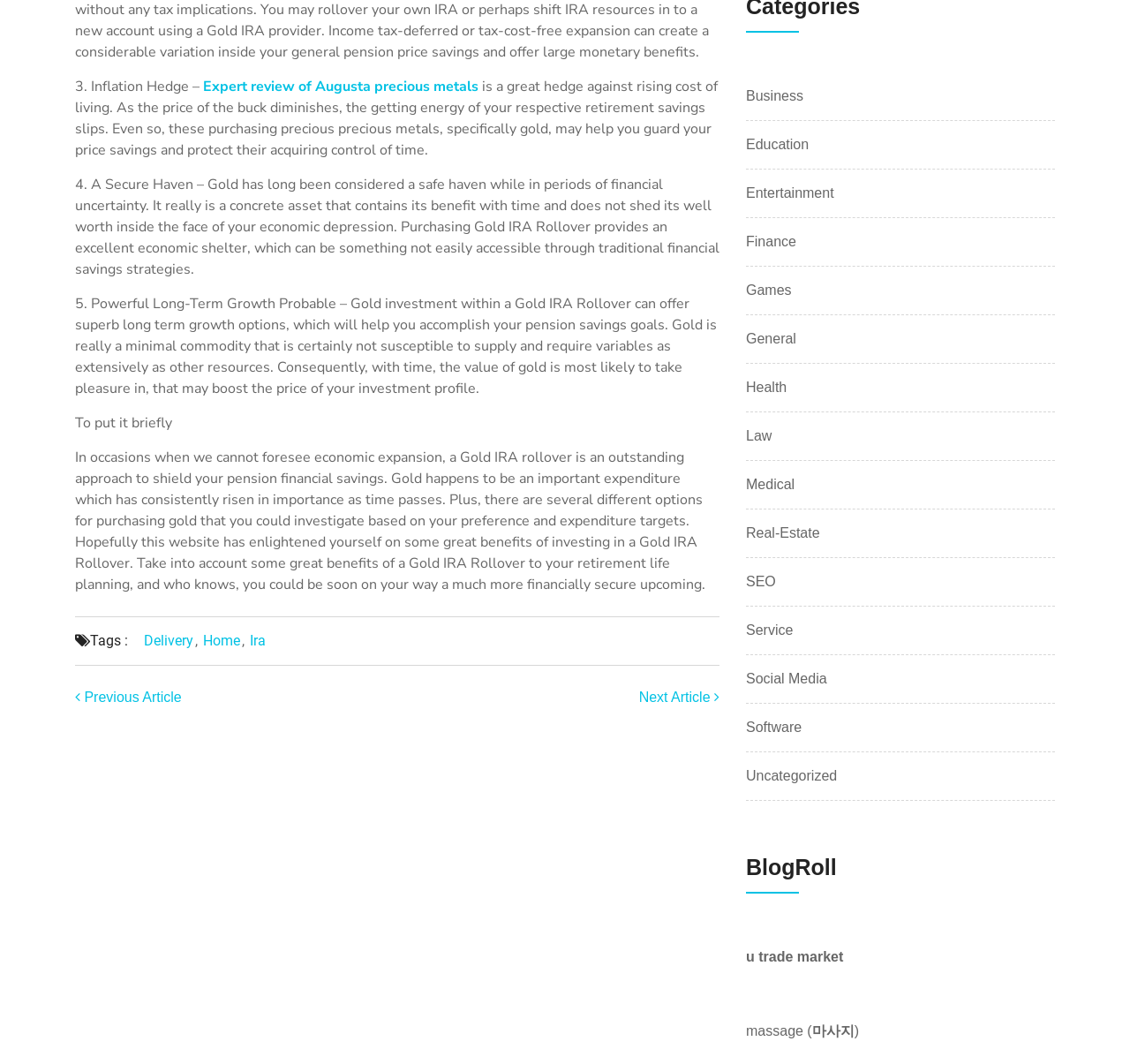Predict the bounding box of the UI element based on this description: "Finance".

[0.66, 0.217, 0.705, 0.237]